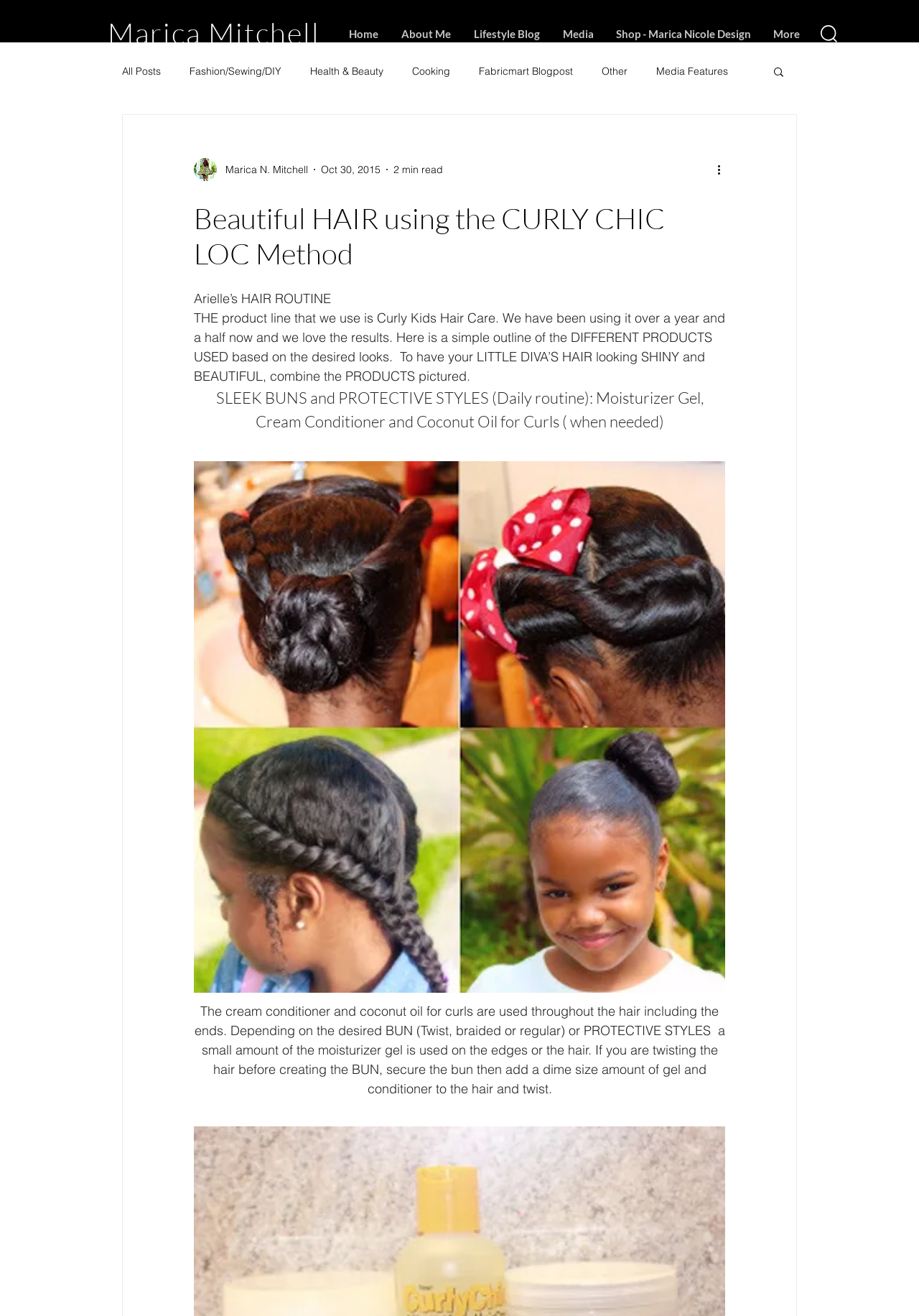What is the name of the blogger?
Using the image as a reference, deliver a detailed and thorough answer to the question.

The name of the blogger can be found in the heading element with the text 'Marica Mitchell', which is located at the top of the webpage.